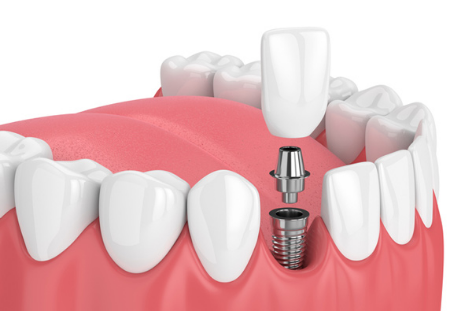What is the shape of the dental implant?
From the image, respond with a single word or phrase.

Metallic cylinder